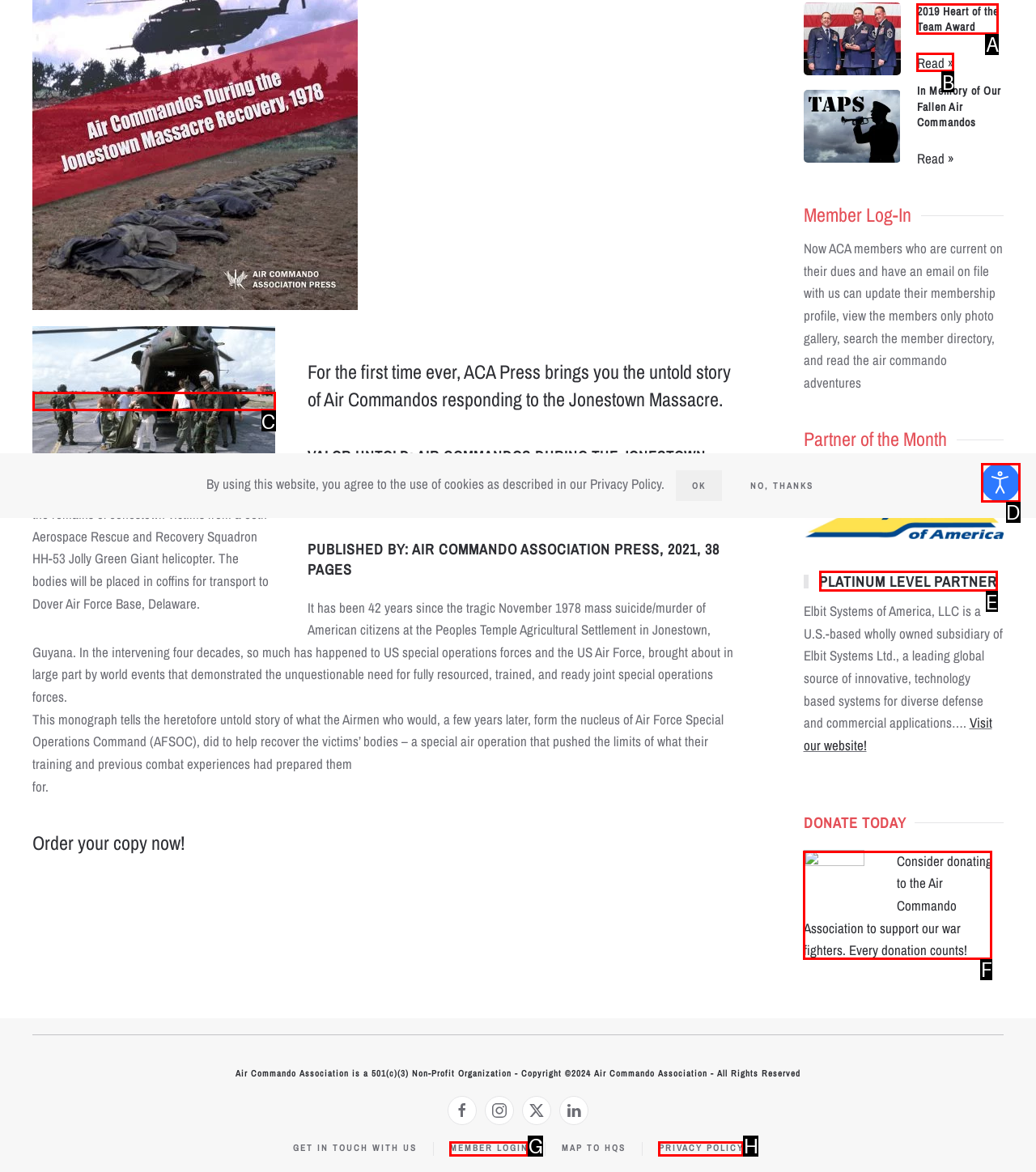Choose the HTML element that best fits the given description: Member Login. Answer by stating the letter of the option.

G